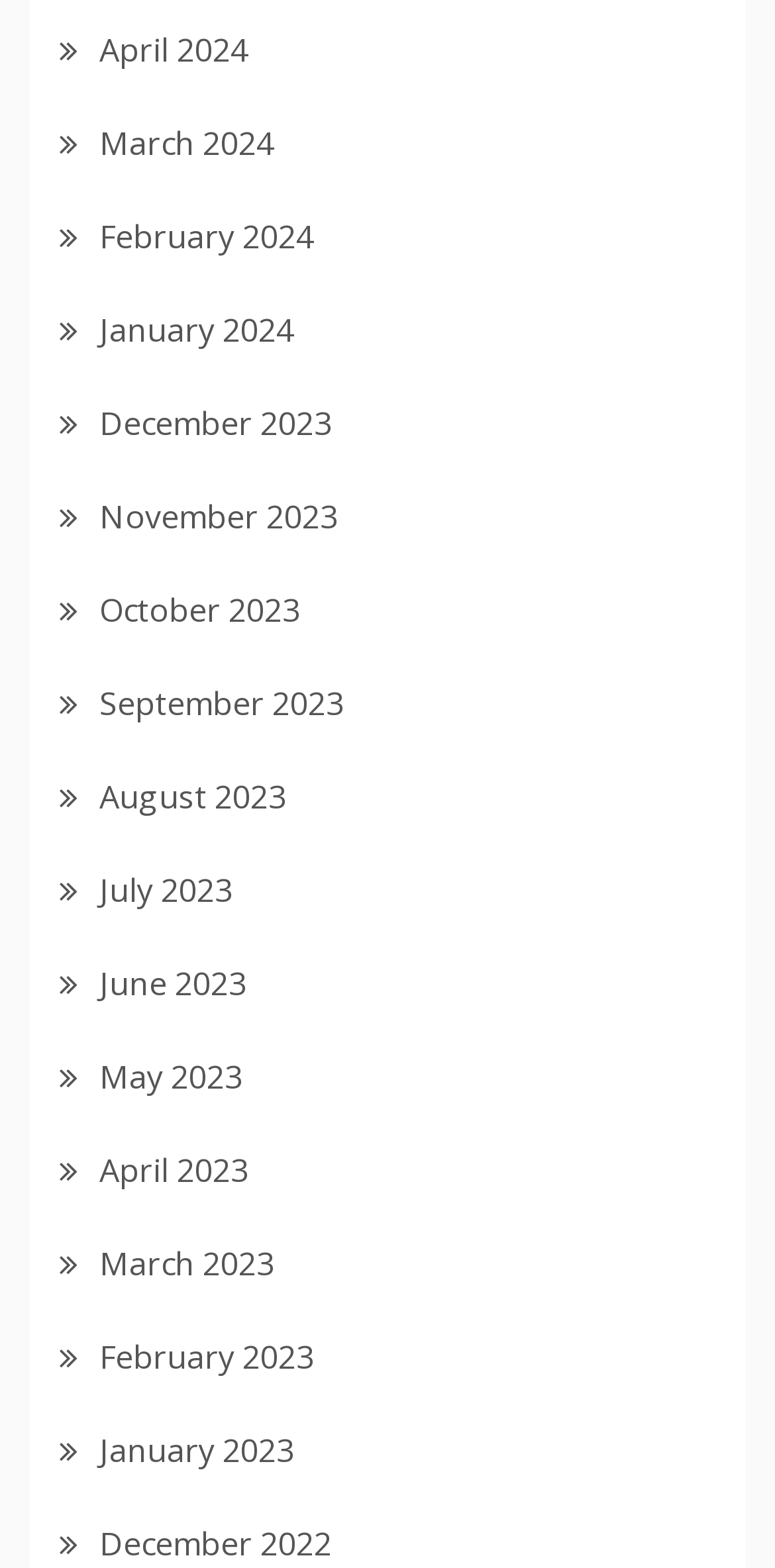Give a concise answer using only one word or phrase for this question:
How many links are there in total?

12